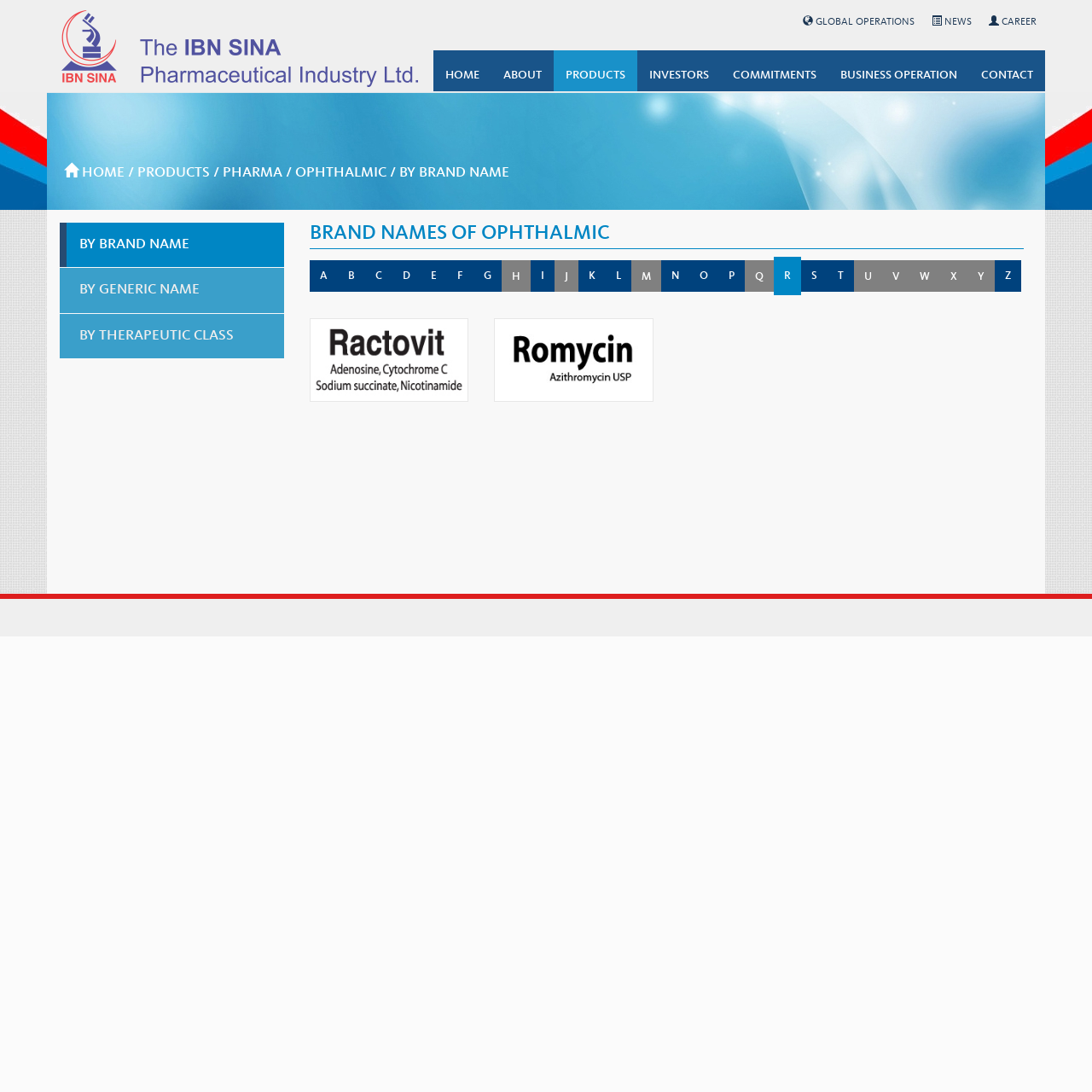Kindly respond to the following question with a single word or a brief phrase: 
What is the category of the product 'BY BRAND NAME'?

OPHTHALMIC